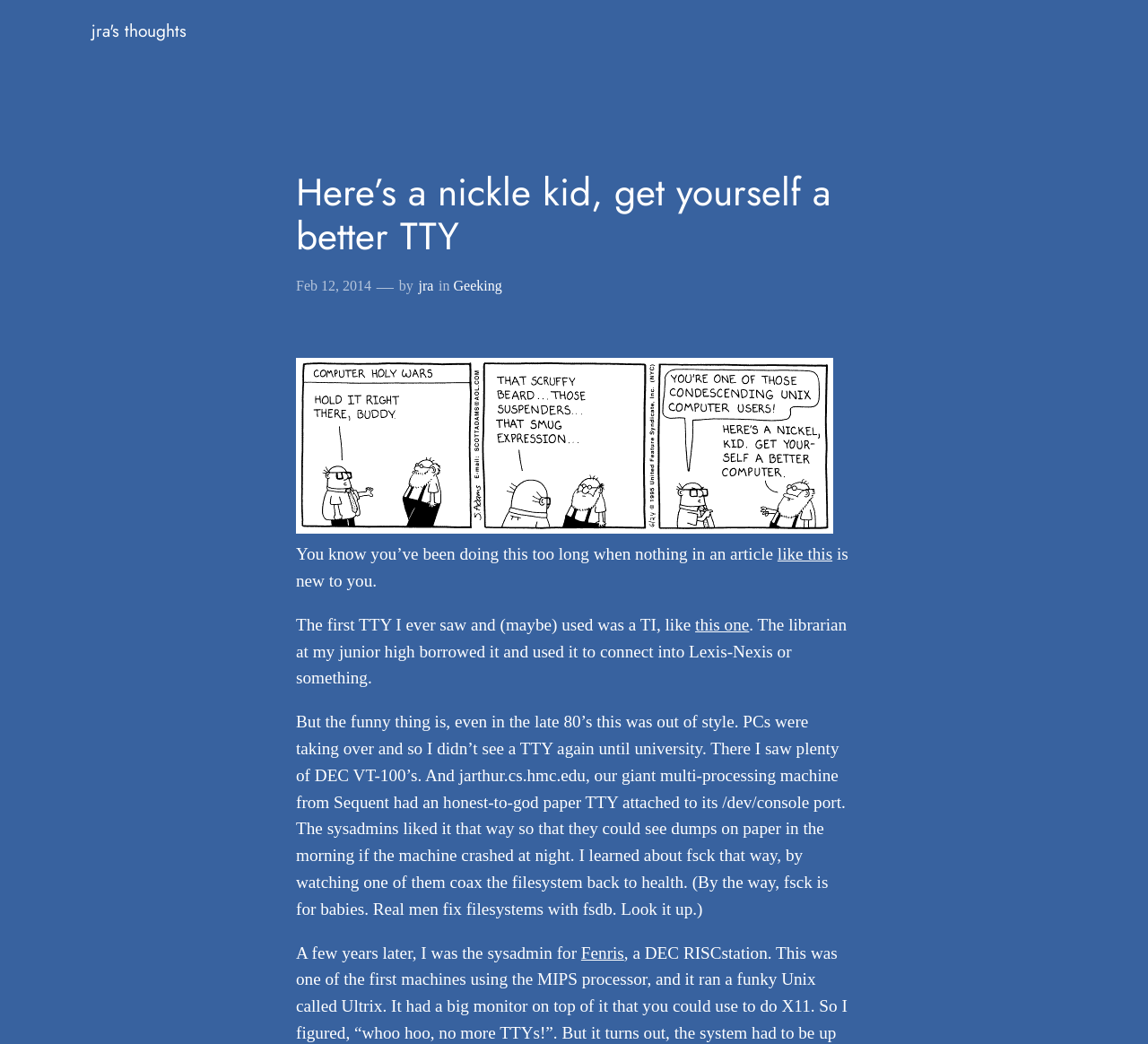Please answer the following question using a single word or phrase: What is the name of the database mentioned in the article?

Lexis-Nexis